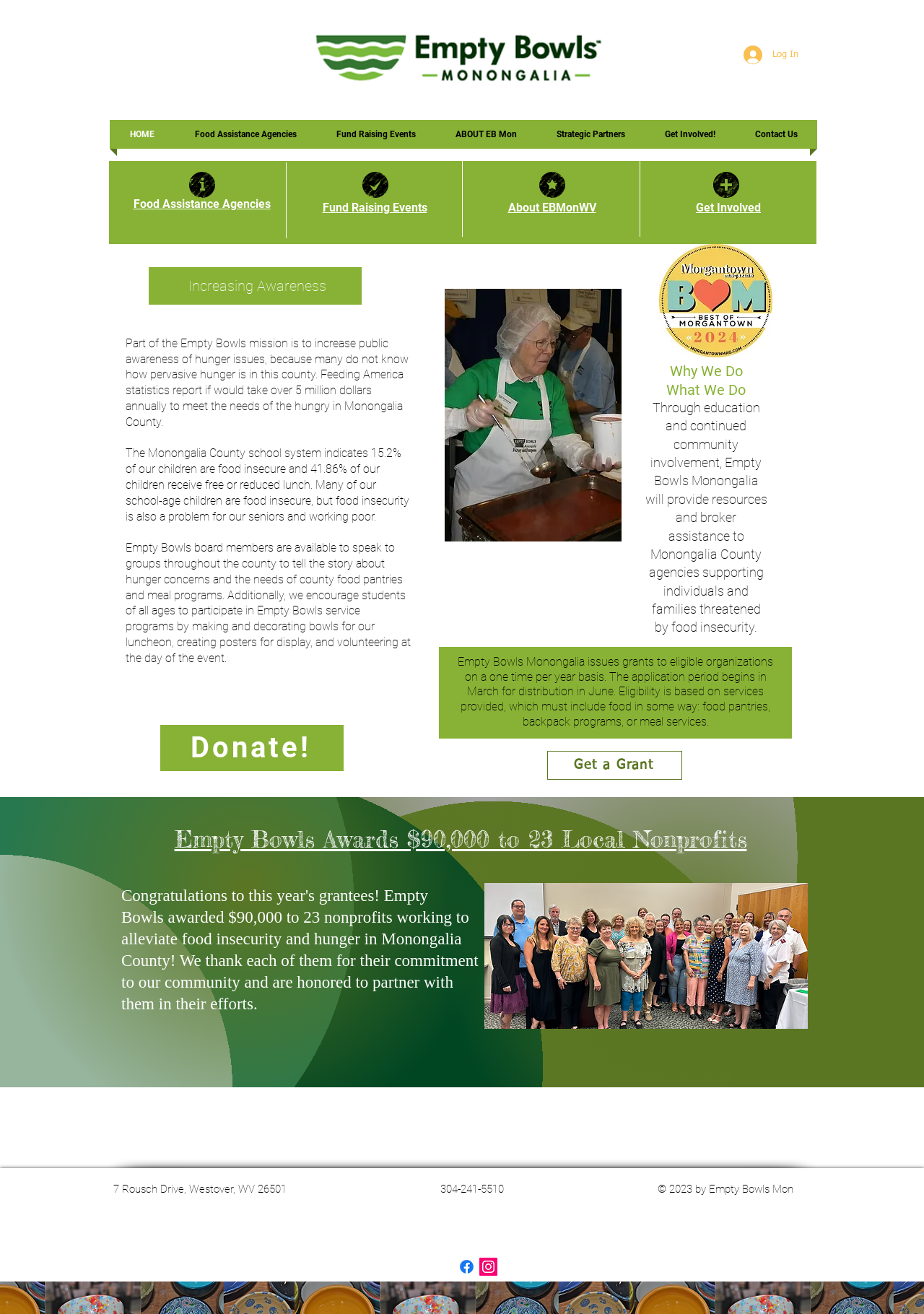Generate a detailed explanation of the webpage's features and information.

The webpage is about Empty Bowls Mon WV, a non-profit organization focused on increasing public awareness of hunger issues in Monongalia County. At the top left corner, there is a logo image, and a "Log In" button is located at the top right corner. Below the logo, there is a navigation menu with links to different sections of the website, including "HOME", "Food Assistance Agencies", "Fund Raising Events", "ABOUT EB Mon", "Strategic Partners", "Get Involved!", and "Contact Us".

The main content of the webpage is divided into several sections. The first section has a heading "Food Assistance Agencies" and a brief description of the organization's mission to increase public awareness of hunger issues. Below this section, there are three columns of links and headings, each describing a different aspect of the organization's work, including "Food Assistance Agencies", "Fund Raising Events", and "About EBMonWV".

The next section has a heading "Increasing Awareness" and a paragraph of text describing the prevalence of hunger in Monongalia County, citing statistics from Feeding America and the Monongalia County school system. This is followed by a section with a heading "Get Involved" and a paragraph of text describing ways for individuals to get involved with the organization, including speaking to groups, participating in service programs, and volunteering.

There are several images on the webpage, including a screenshot and a photo of a bowl. The screenshot appears to be an image of a webpage or document, while the photo of the bowl is likely related to the organization's fundraising events.

The webpage also has a section with a heading "Why We Do" and a paragraph of text describing the organization's mission and goals. Below this, there is a section with a heading "What We Do" and a paragraph of text describing the organization's activities and services.

Further down the webpage, there is a section with a heading "Empty Bowls Awards $90,000 to 23 Local Nonprofits" and a paragraph of text describing the organization's grant program. This is followed by a section with a heading "Get a Grant" and a link to apply for a grant.

At the bottom of the webpage, there is a section with contact information, including an address, phone number, and copyright information. There is also a social media bar with links to the organization's Facebook and Instagram pages.